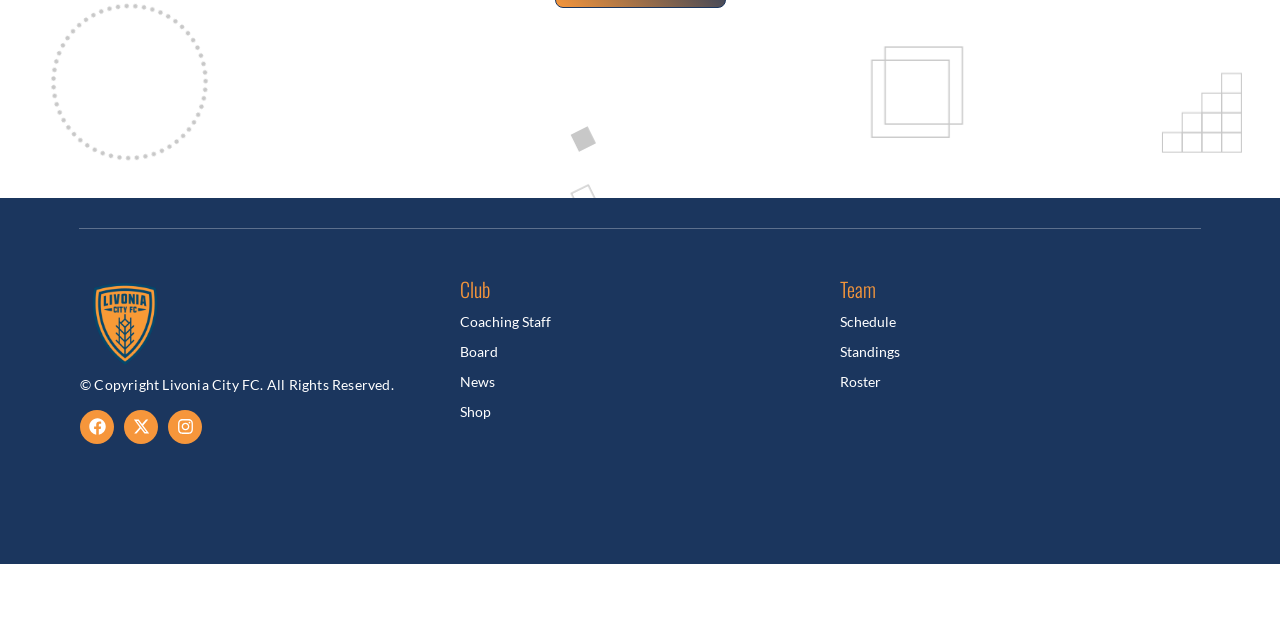Highlight the bounding box of the UI element that corresponds to this description: "Coaching Staff".

[0.359, 0.489, 0.43, 0.515]